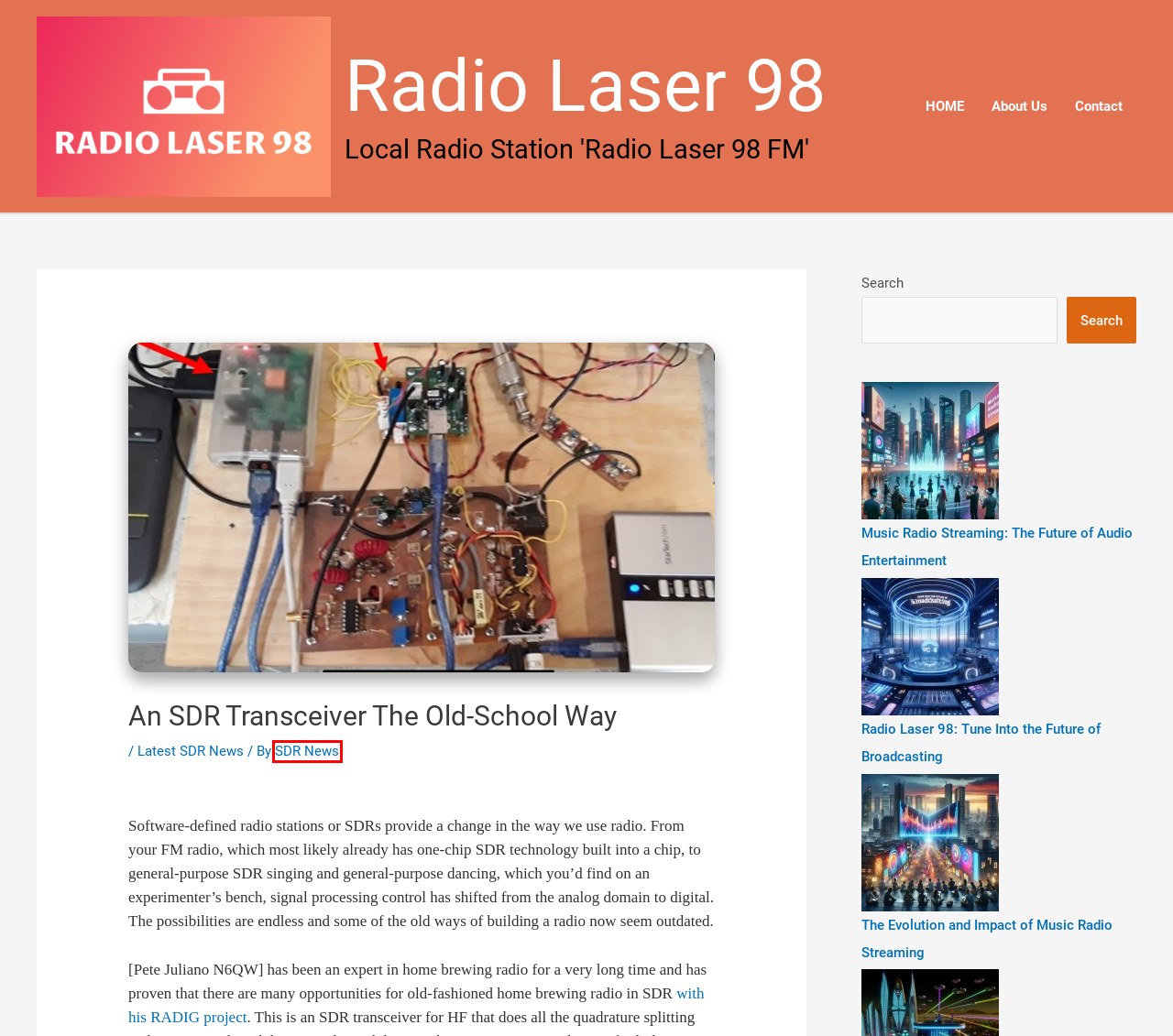Given a webpage screenshot with a UI element marked by a red bounding box, choose the description that best corresponds to the new webpage that will appear after clicking the element. The candidates are:
A. Dive into Radio Laser 98: Future of Broadcasting
B. About Us - Radio Laser 98
C. Contact - Radio Laser 98
D. Software Defined Radio - Radio Laser 98
E. Latest SDR News - Radio Laser 98
F. Radio Laser 98 - Local Radio Station 'Radio Laser 98 FM'
G. Dive Into Music Radio Streaming: A Modern Listening Guide
H. SDR News - Radio Laser 98

H